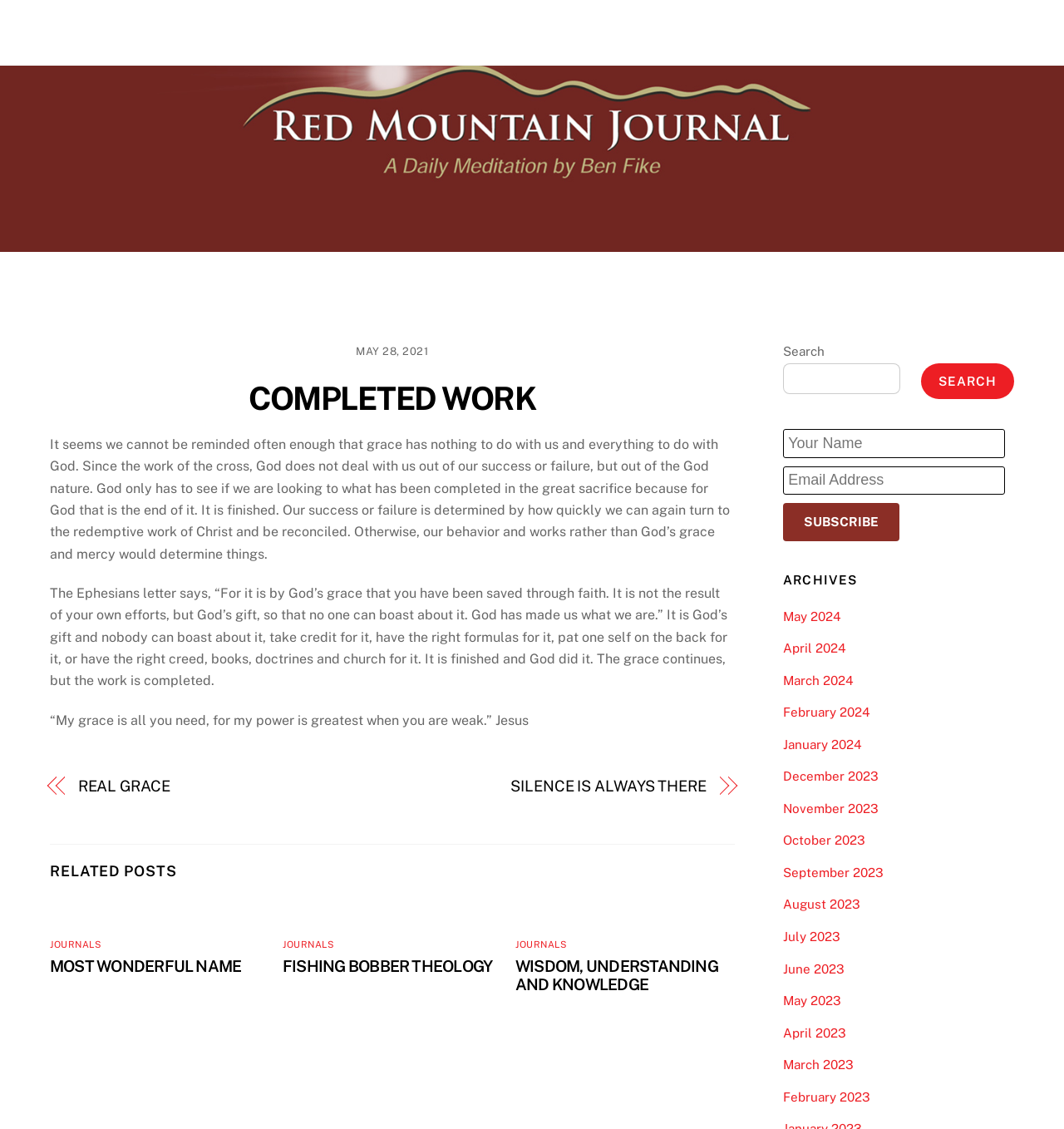Predict the bounding box coordinates of the area that should be clicked to accomplish the following instruction: "Click on the 'Home' link". The bounding box coordinates should consist of four float numbers between 0 and 1, i.e., [left, top, right, bottom].

[0.646, 0.012, 0.696, 0.045]